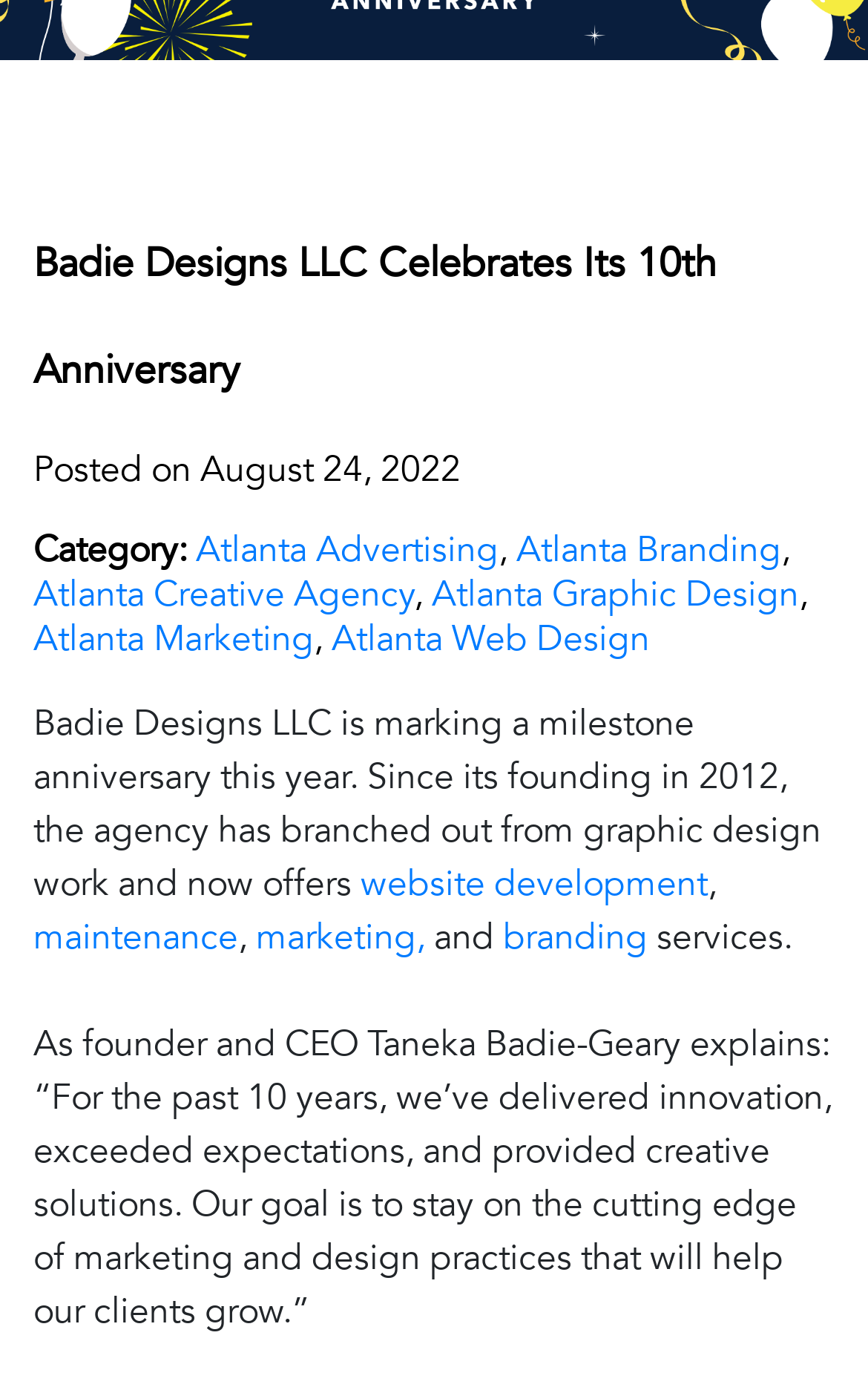Find and provide the bounding box coordinates for the UI element described here: "skip hire in Alloa". The coordinates should be given as four float numbers between 0 and 1: [left, top, right, bottom].

None